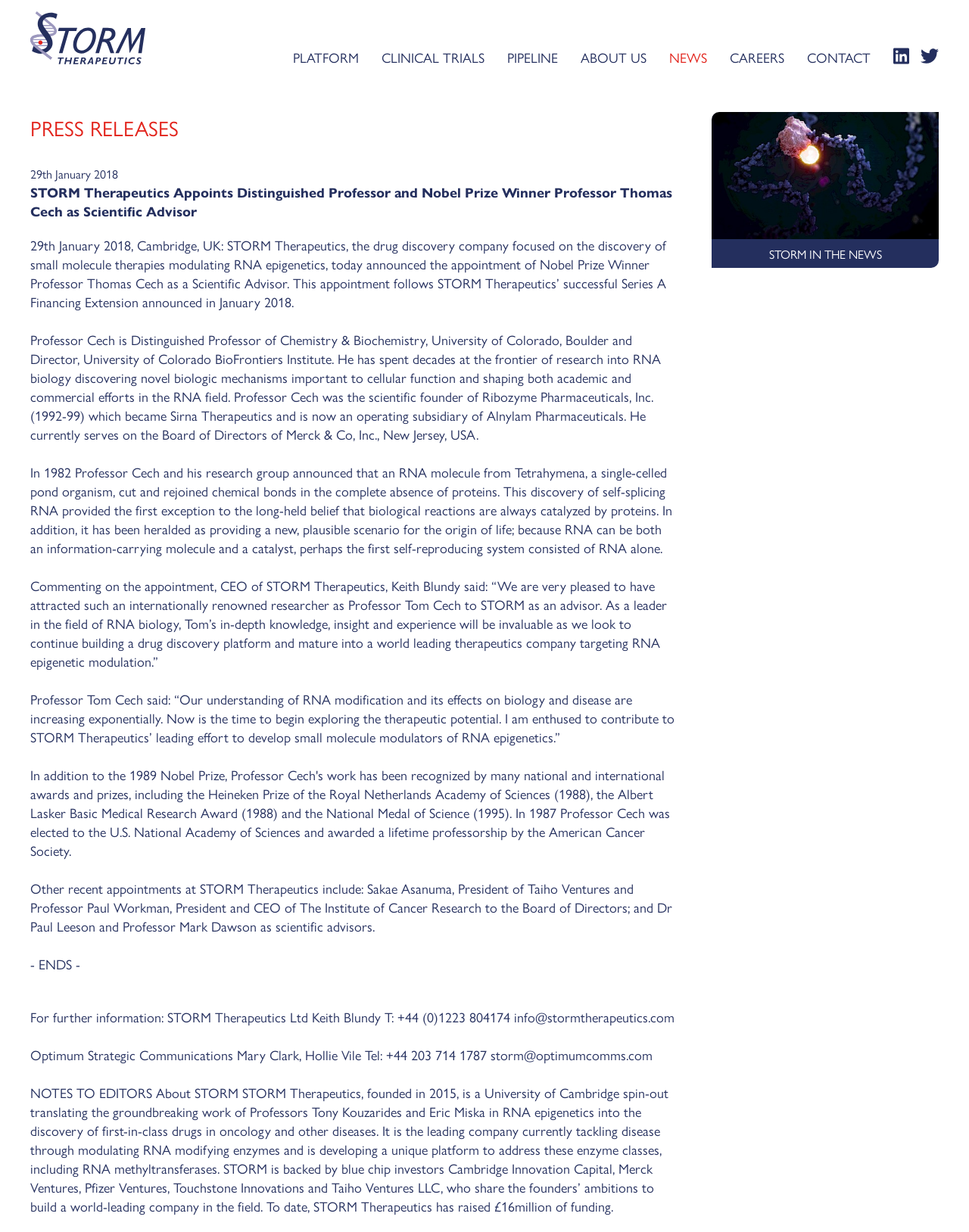Please mark the bounding box coordinates of the area that should be clicked to carry out the instruction: "Read the PRESS RELEASES article".

[0.031, 0.063, 0.699, 0.134]